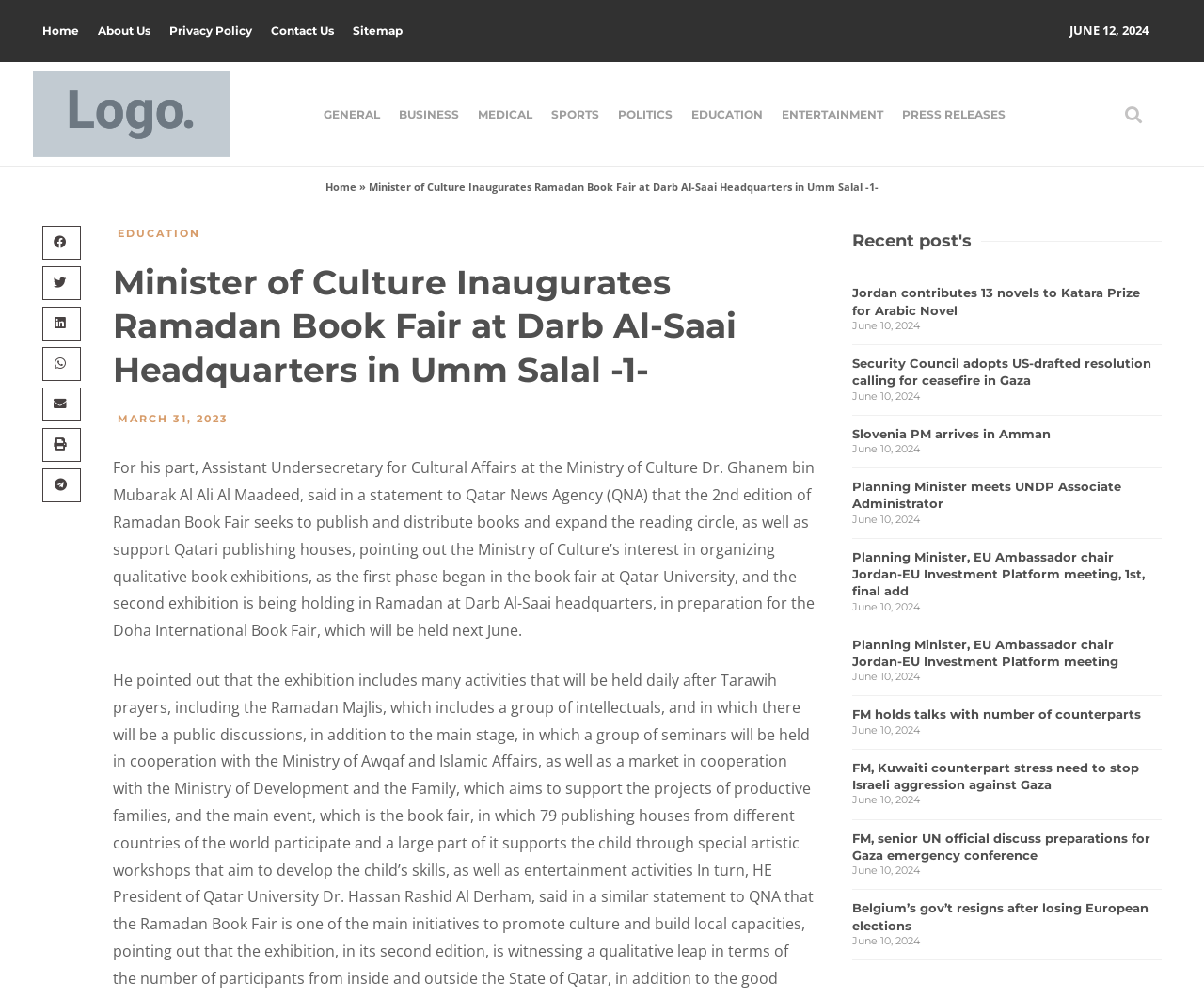Give an in-depth explanation of the webpage layout and content.

This webpage appears to be a news website, with a focus on Middle Eastern and international news. At the top of the page, there is a navigation menu with links to various sections, including "Home", "About Us", "Privacy Policy", and "Contact Us". Below this, there is a horizontal menu with links to different news categories, such as "GENERAL", "BUSINESS", "MEDICAL", and "SPORTS".

In the main content area, there is a large heading that reads "Minister of Culture Inaugurates Ramadan Book Fair at Darb Al-Saai Headquarters in Umm Salal -1-". Below this, there is a paragraph of text that describes the event, including a statement from the Assistant Undersecretary for Cultural Affairs at the Ministry of Culture.

To the right of this text, there is a column of social media sharing buttons, allowing users to share the article on various platforms. Below this, there is a search bar with a "Search" button.

The main content area is dominated by a series of news articles, each with a heading, a brief summary, and a link to read more. The articles are arranged in a vertical column, with the most recent articles at the top. Each article includes a date stamp, indicating when it was published.

There are a total of 9 news articles on the page, covering a range of topics, including politics, international relations, and cultural events. The articles are arranged in a clean and organized layout, making it easy to scan and read.